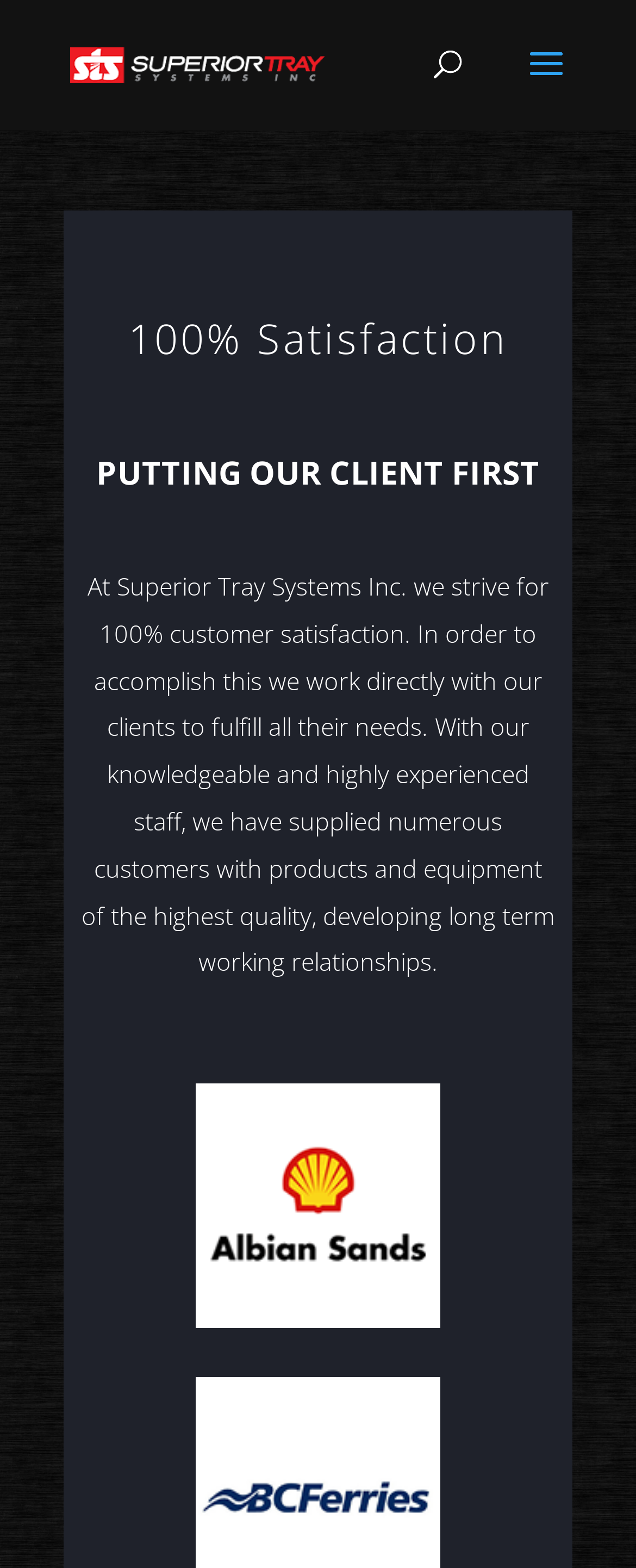What is the focus of Superior Tray Systems' work?
Provide an in-depth answer to the question, covering all aspects.

The webpage emphasizes that Superior Tray Systems works directly with clients to fulfill all their needs. This suggests that the focus of their work is on understanding and meeting the requirements of their clients.